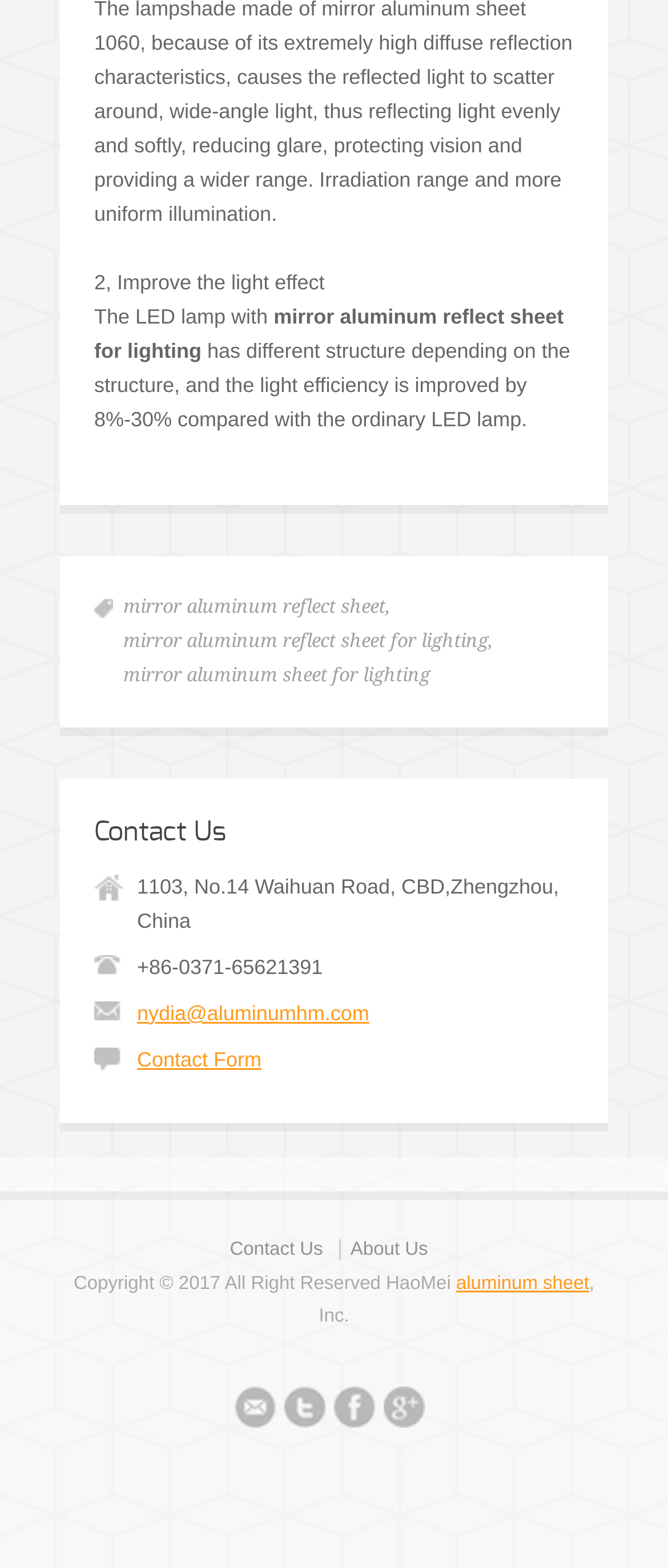Please provide a comprehensive answer to the question based on the screenshot: What is the name of the company?

I found the name of the company by looking at the copyright information at the bottom of the page, where it is stated as 'Copyright © 2017 All Right Reserved HaoMei, Inc.'.